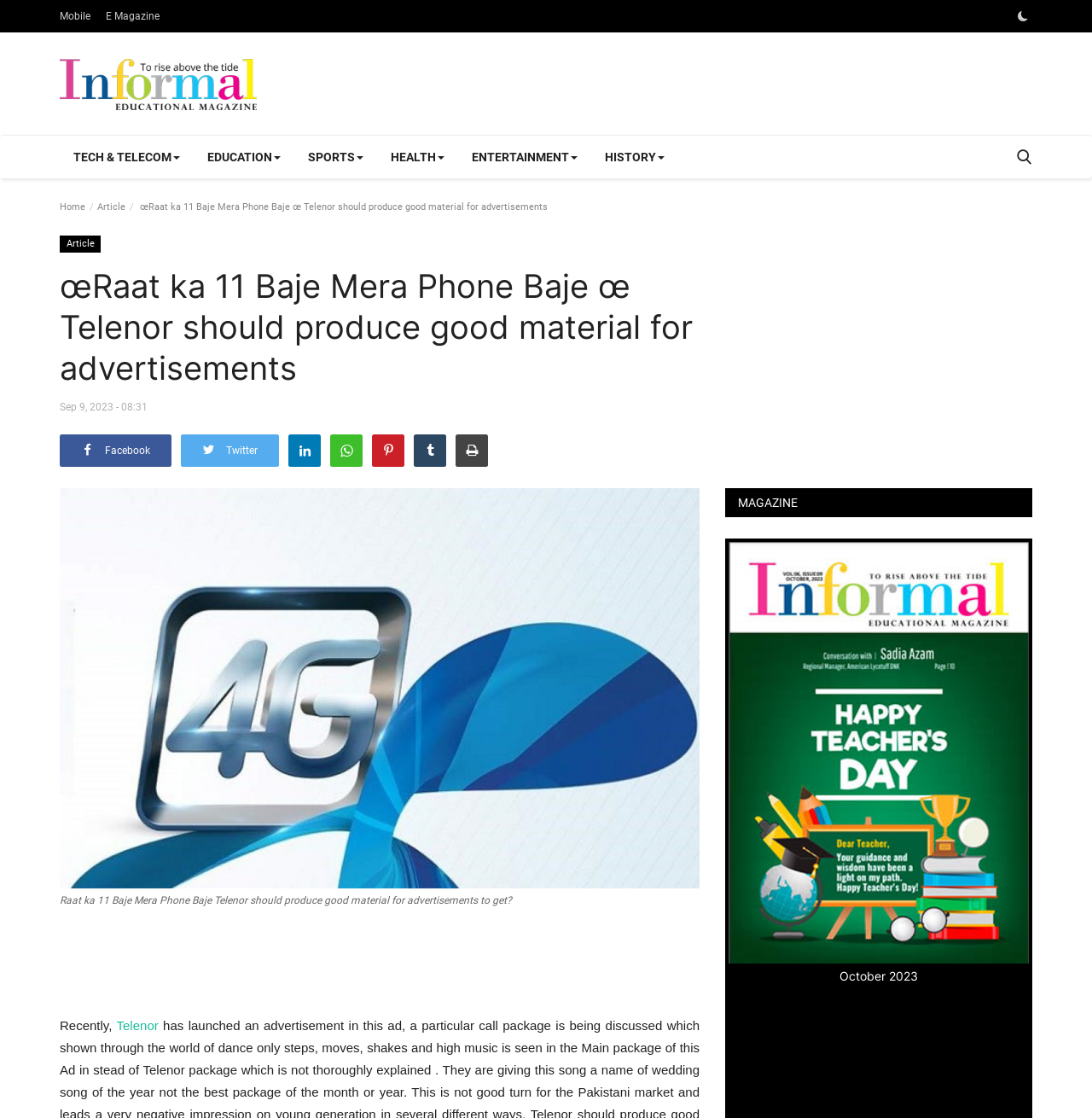Using the format (top-left x, top-left y, bottom-right x, bottom-right y), and given the element description, identify the bounding box coordinates within the screenshot: aria-label="Search" name="theme_mode" value="dark"

[0.928, 0.003, 0.945, 0.026]